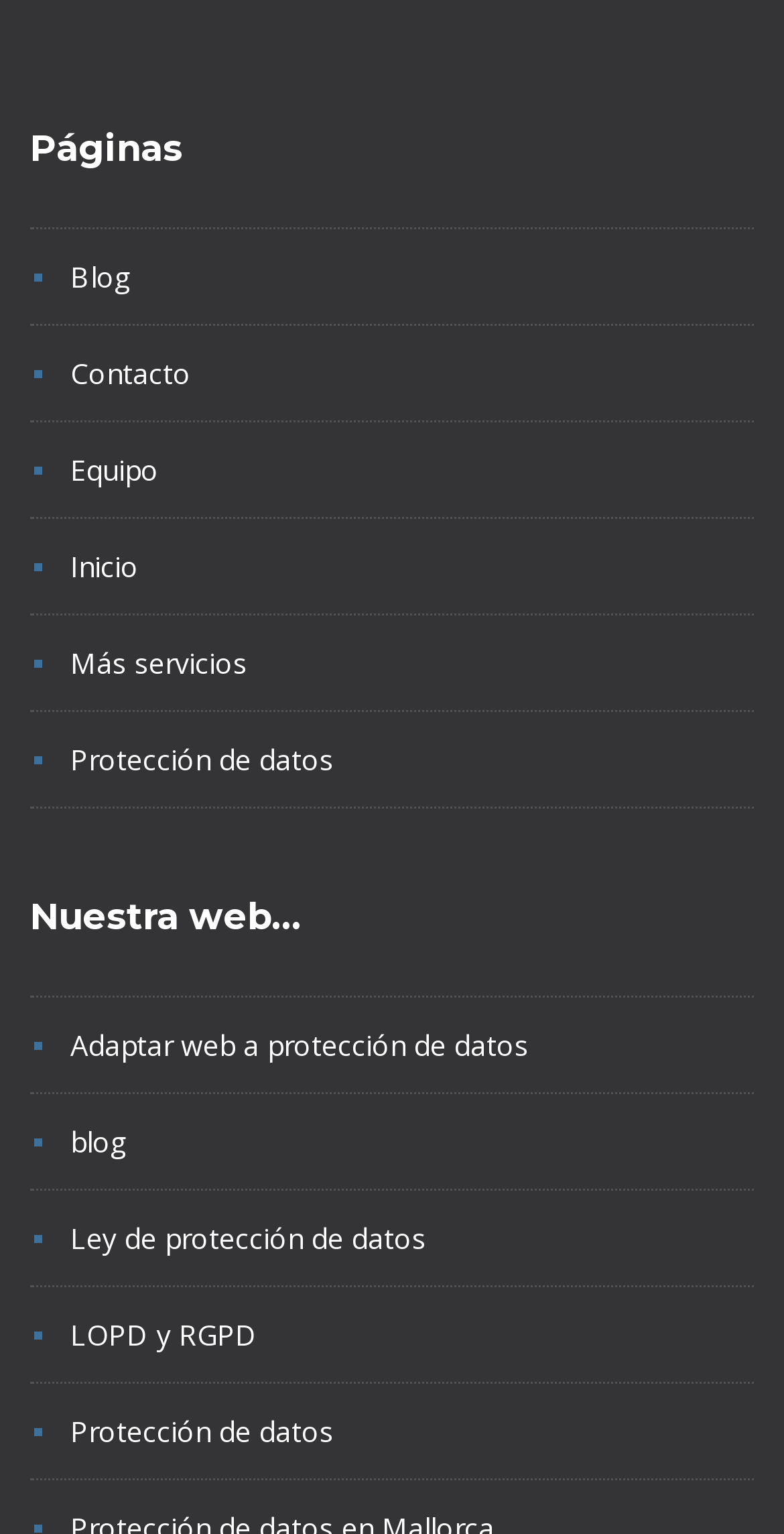Determine the bounding box coordinates of the section I need to click to execute the following instruction: "visit contacto page". Provide the coordinates as four float numbers between 0 and 1, i.e., [left, top, right, bottom].

[0.09, 0.23, 0.244, 0.255]